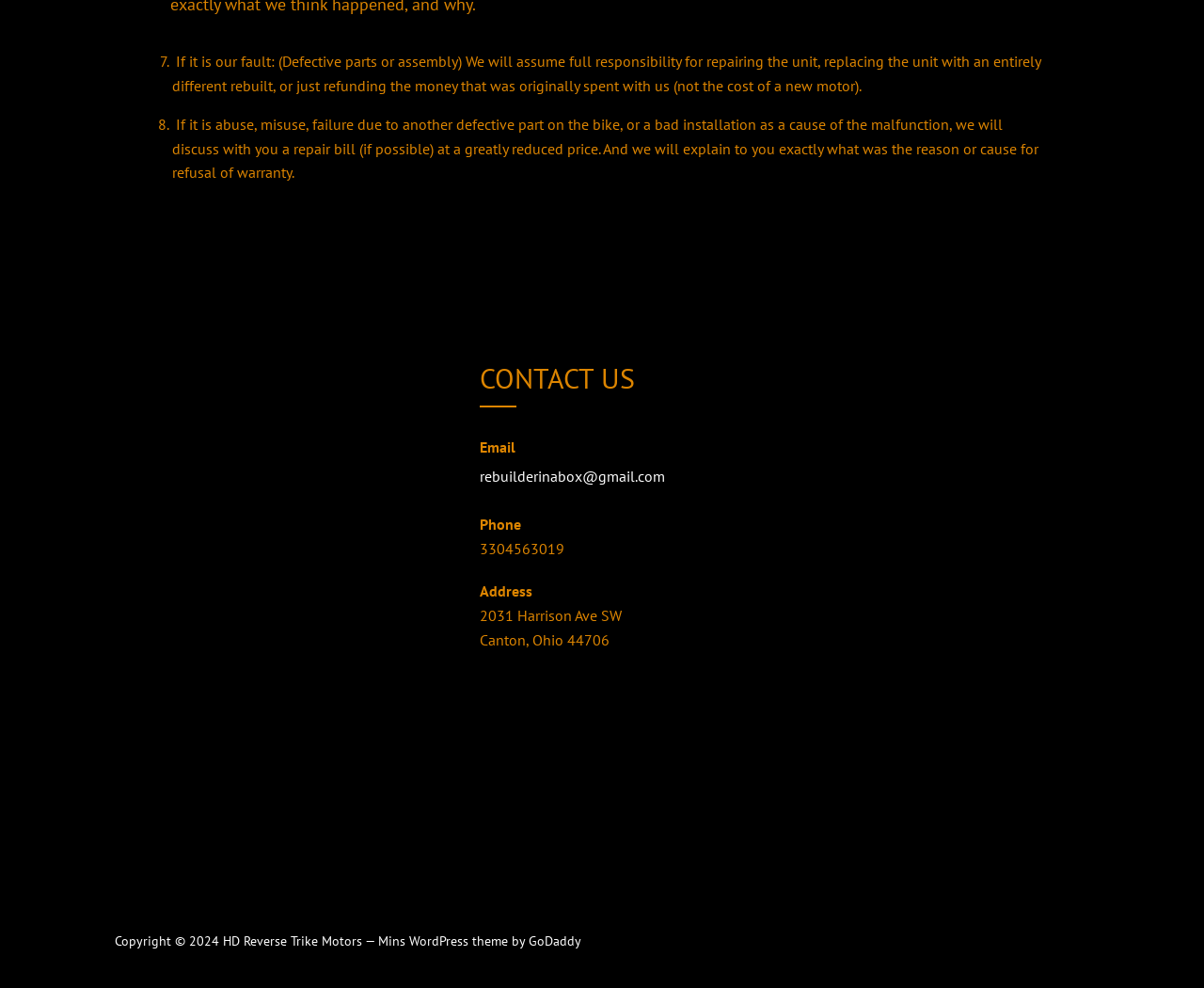What is the warranty policy for abuse or misuse?
Can you provide an in-depth and detailed response to the question?

I analyzed the warranty policy section on the webpage, which describes the scenarios where the warranty applies. If the malfunction is due to abuse, misuse, or other factors, the policy states that they will discuss a repair bill with the customer at a greatly reduced price.